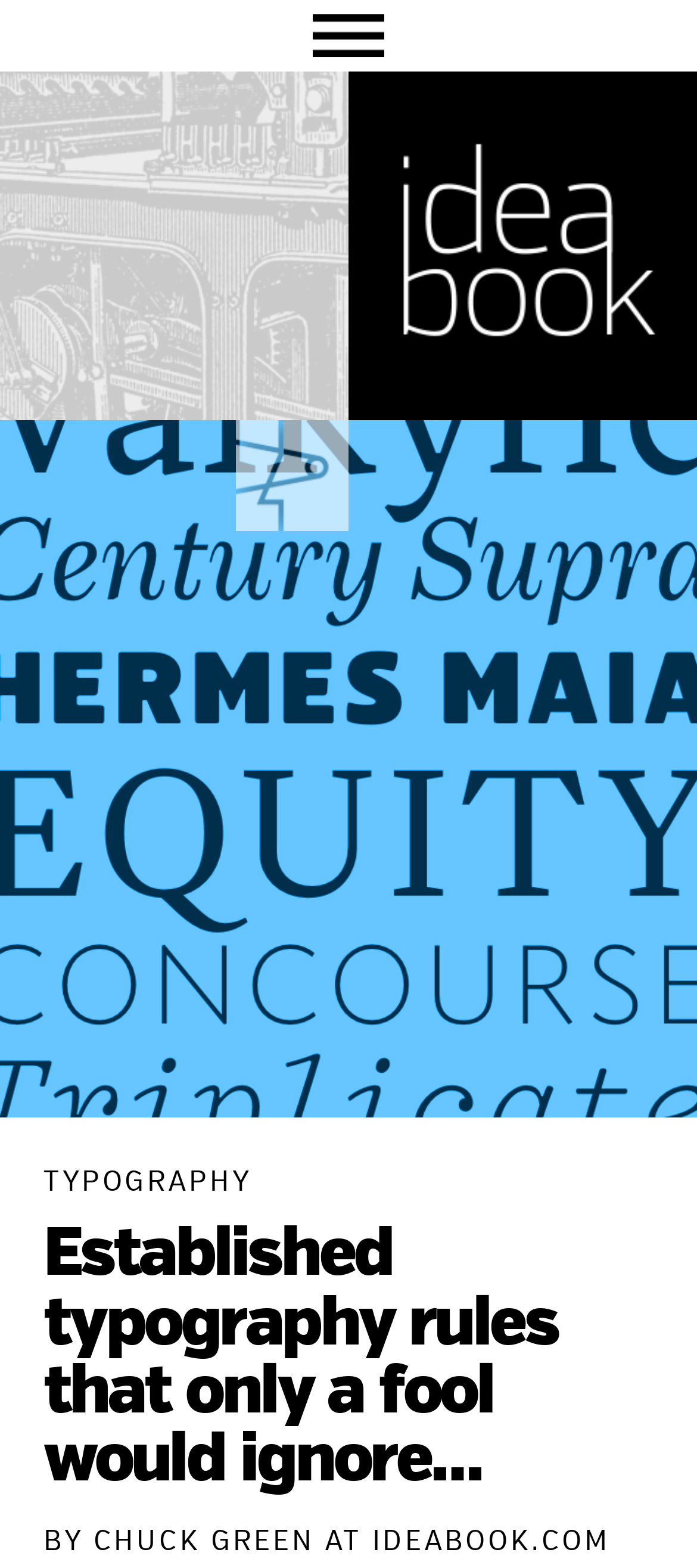Please answer the following question using a single word or phrase: 
What is the name of the article?

Established typography rules that only a fool would ignore…